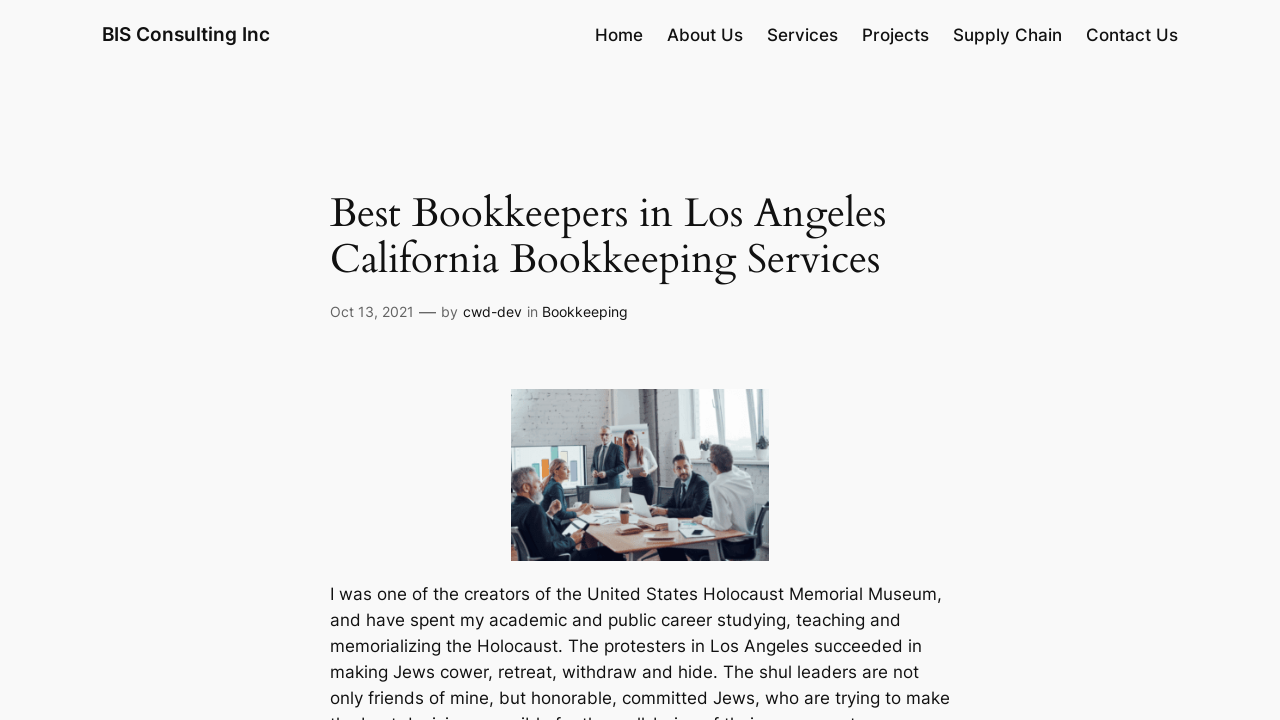Provide a thorough description of this webpage.

The webpage appears to be a professional services website, specifically for bookkeeping services in Los Angeles, California. At the top left, there is a link to the company name, "BIS Consulting Inc". Next to it, there is a navigation menu with links to various pages, including "Home", "About Us", "Services", "Projects", "Supply Chain", and "Contact Us", arranged horizontally from left to right.

Below the navigation menu, there is a prominent heading that reads "Best Bookkeepers in Los Angeles California Bookkeeping Services". Underneath this heading, there is a section that appears to be a blog post or article, with a timestamp "Oct 13, 2021" on the left, followed by a dash and the author's name "cwd-dev". The article title or topic is "Bookkeeping".

To the right of the article title, there is an image related to bookkeeping for nonprofits in Los Angeles, taking up a significant portion of the page. Overall, the webpage has a clean and organized layout, with clear headings and concise text, making it easy to navigate and find information.